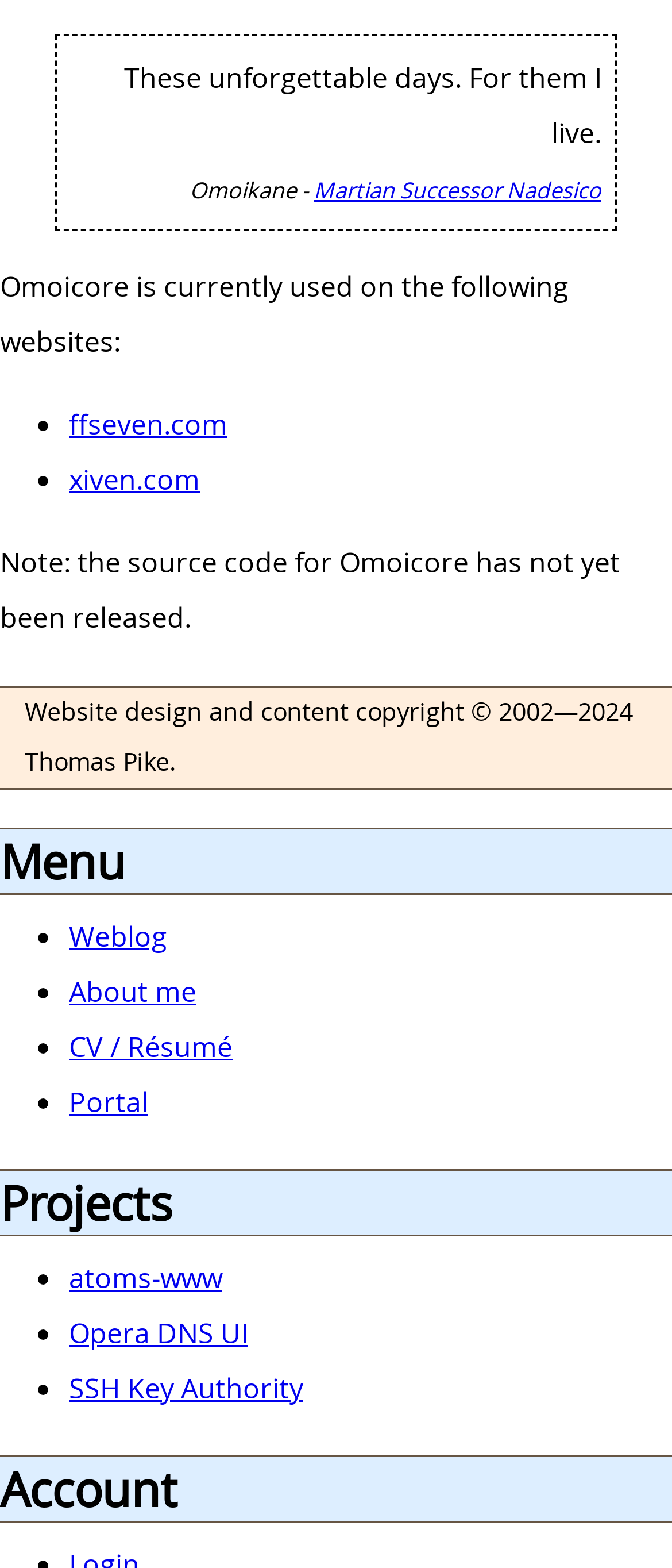Provide the bounding box coordinates of the HTML element this sentence describes: "About me". The bounding box coordinates consist of four float numbers between 0 and 1, i.e., [left, top, right, bottom].

[0.103, 0.621, 0.292, 0.645]